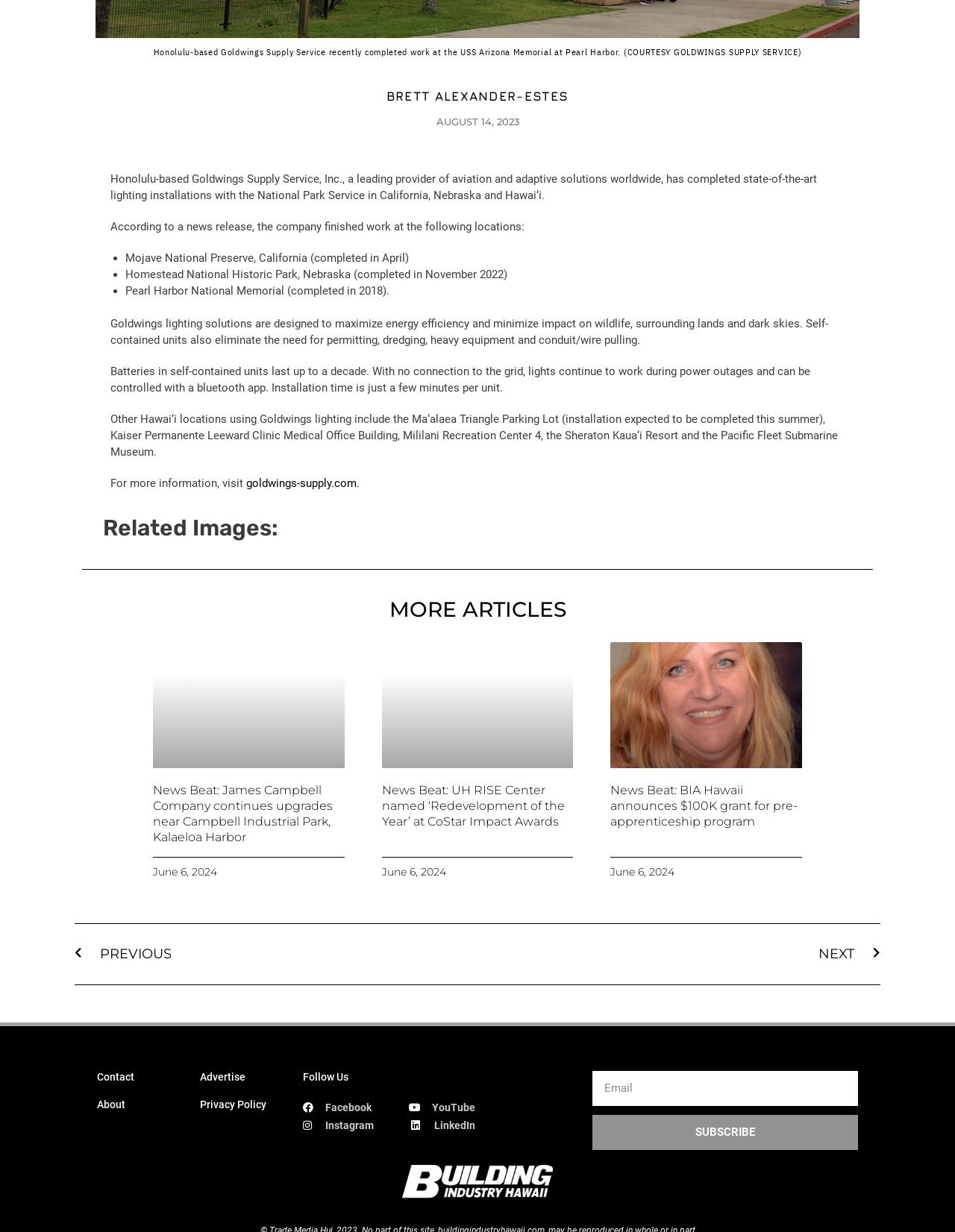Find the bounding box of the UI element described as follows: "PrevPrevious".

[0.078, 0.768, 0.5, 0.781]